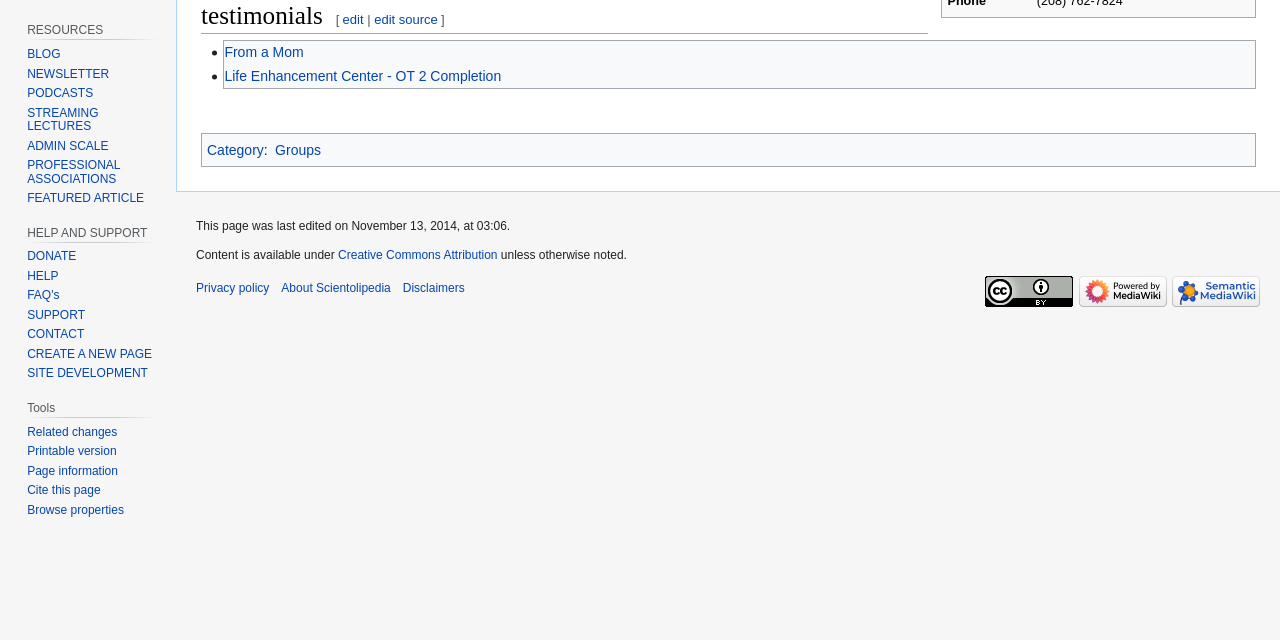Using the element description Category, predict the bounding box coordinates for the UI element. Provide the coordinates in (top-left x, top-left y, bottom-right x, bottom-right y) format with values ranging from 0 to 1.

[0.162, 0.222, 0.206, 0.247]